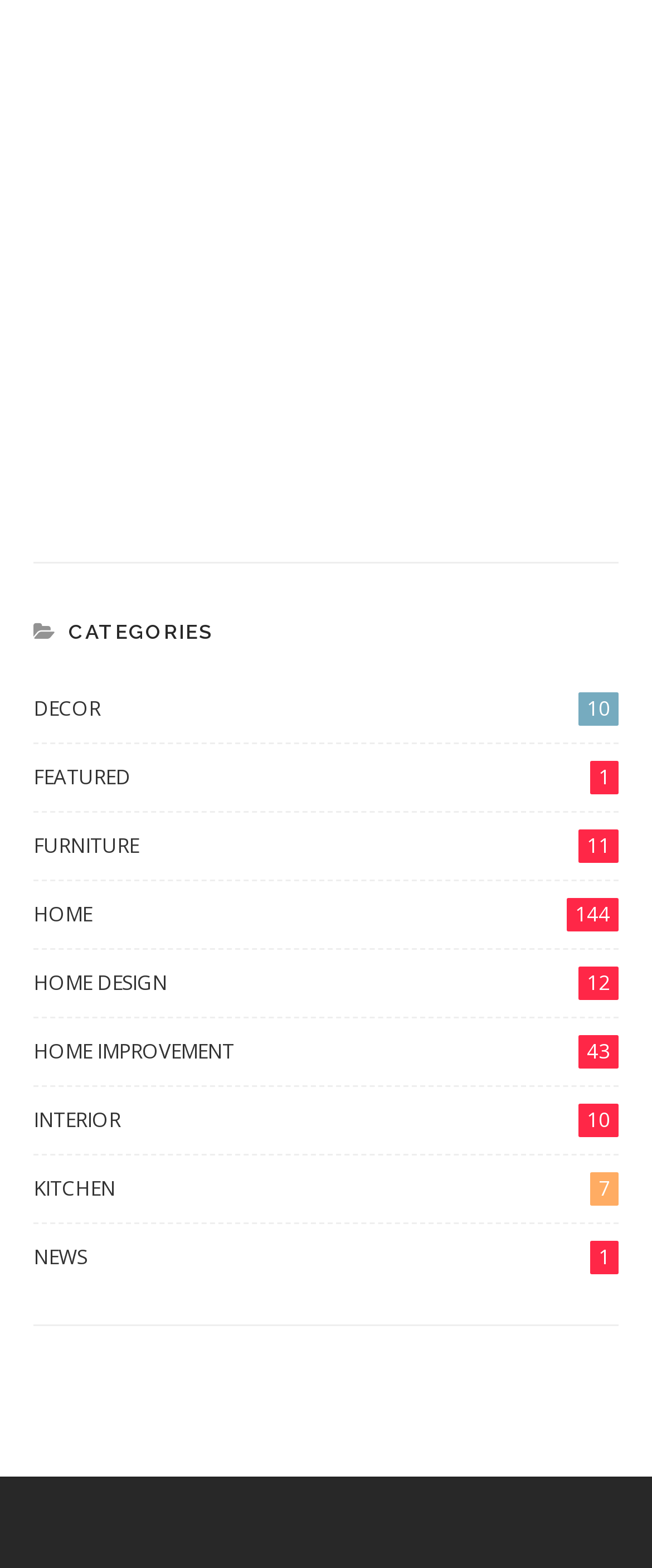Highlight the bounding box coordinates of the element that should be clicked to carry out the following instruction: "Browse 'HOME' category". The coordinates must be given as four float numbers ranging from 0 to 1, i.e., [left, top, right, bottom].

[0.051, 0.573, 0.949, 0.606]